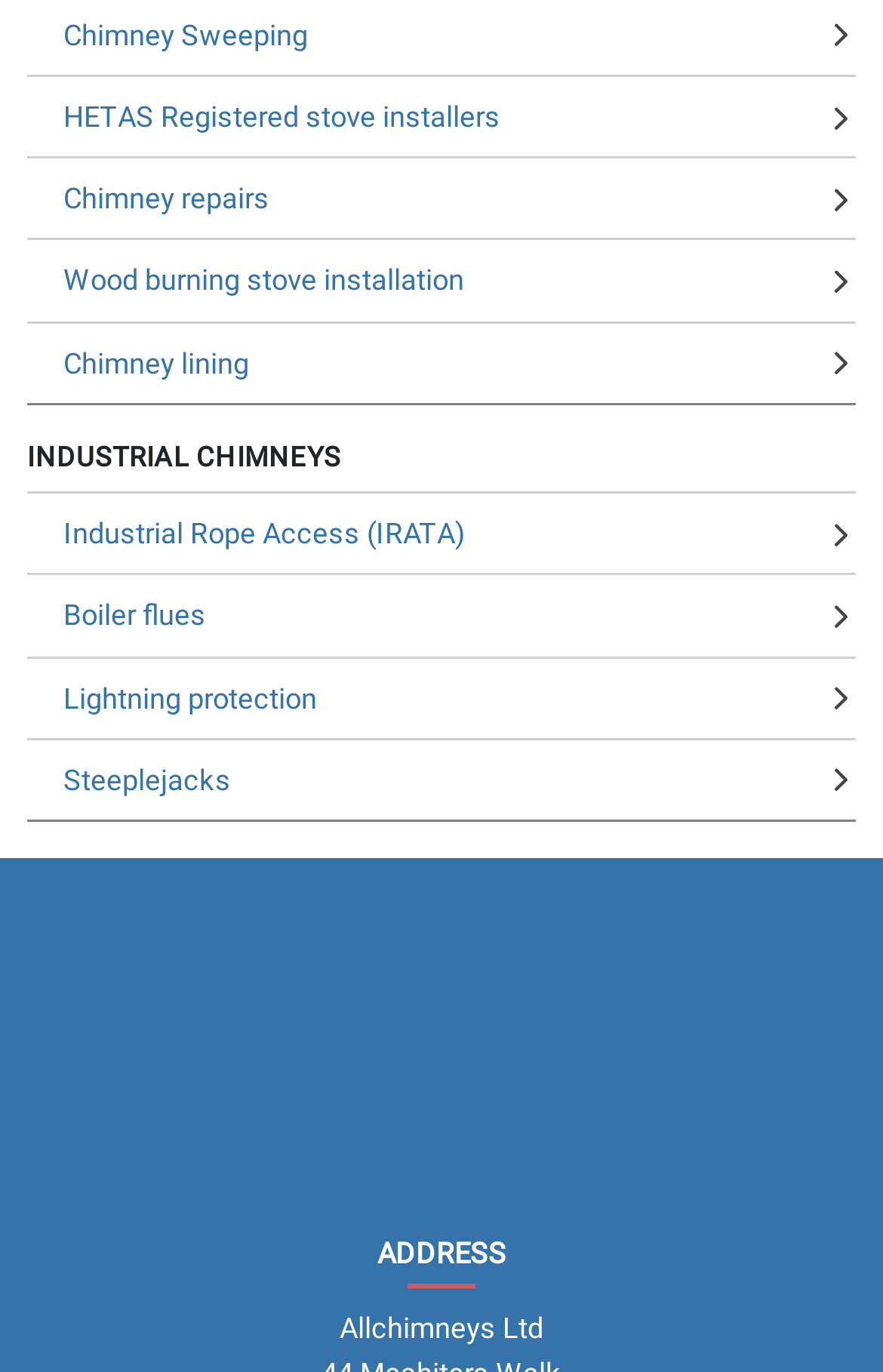Kindly provide the bounding box coordinates of the section you need to click on to fulfill the given instruction: "View Industrial Chimneys".

[0.031, 0.321, 0.969, 0.345]